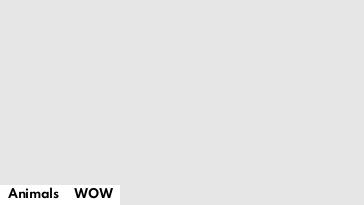With reference to the image, please provide a detailed answer to the following question: What is the purpose of the image and its design?

The image and its design are intended to draw readers into exploring fascinating facts about penguins, showcasing their unique behaviors and characteristics, as stated in the caption. The playful and engaging visual design is meant to capture the reader's attention and encourage them to read the article.